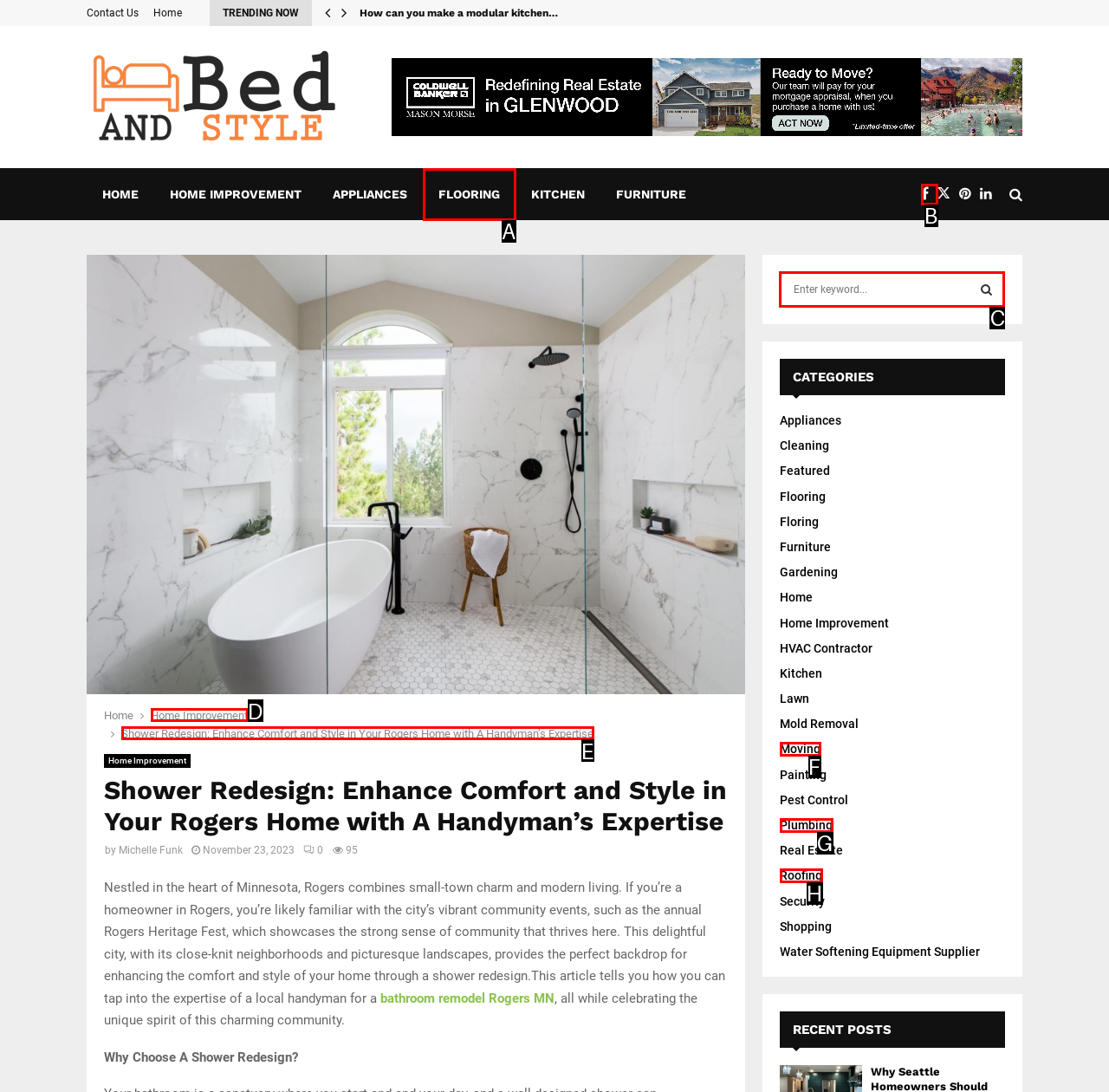Select the appropriate HTML element that needs to be clicked to execute the following task: Search for something. Respond with the letter of the option.

C